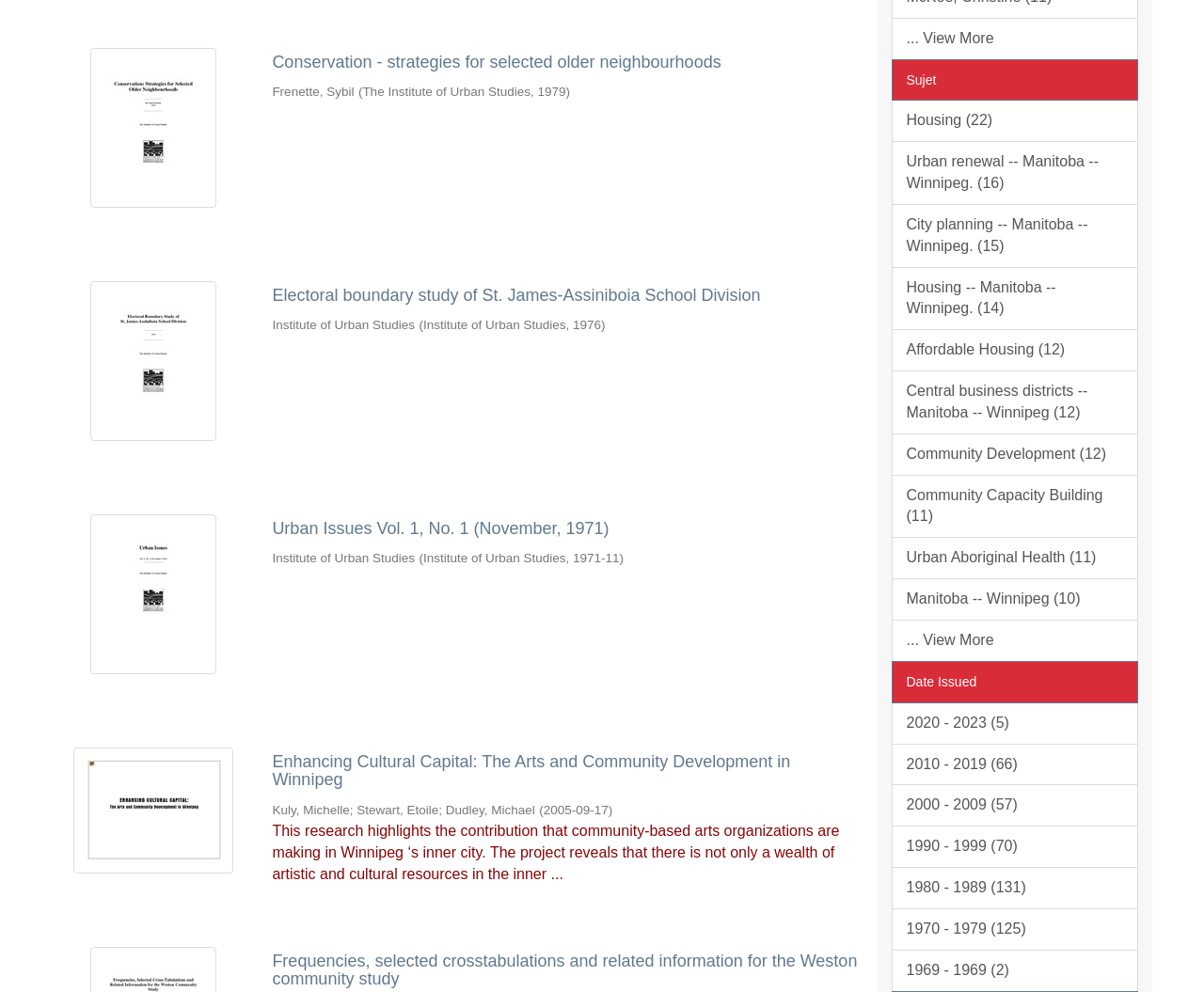Pinpoint the bounding box coordinates of the clickable element to carry out the following instruction: "Filter the publications by date issued in '2020 - 2023'."

[0.74, 0.708, 0.945, 0.75]